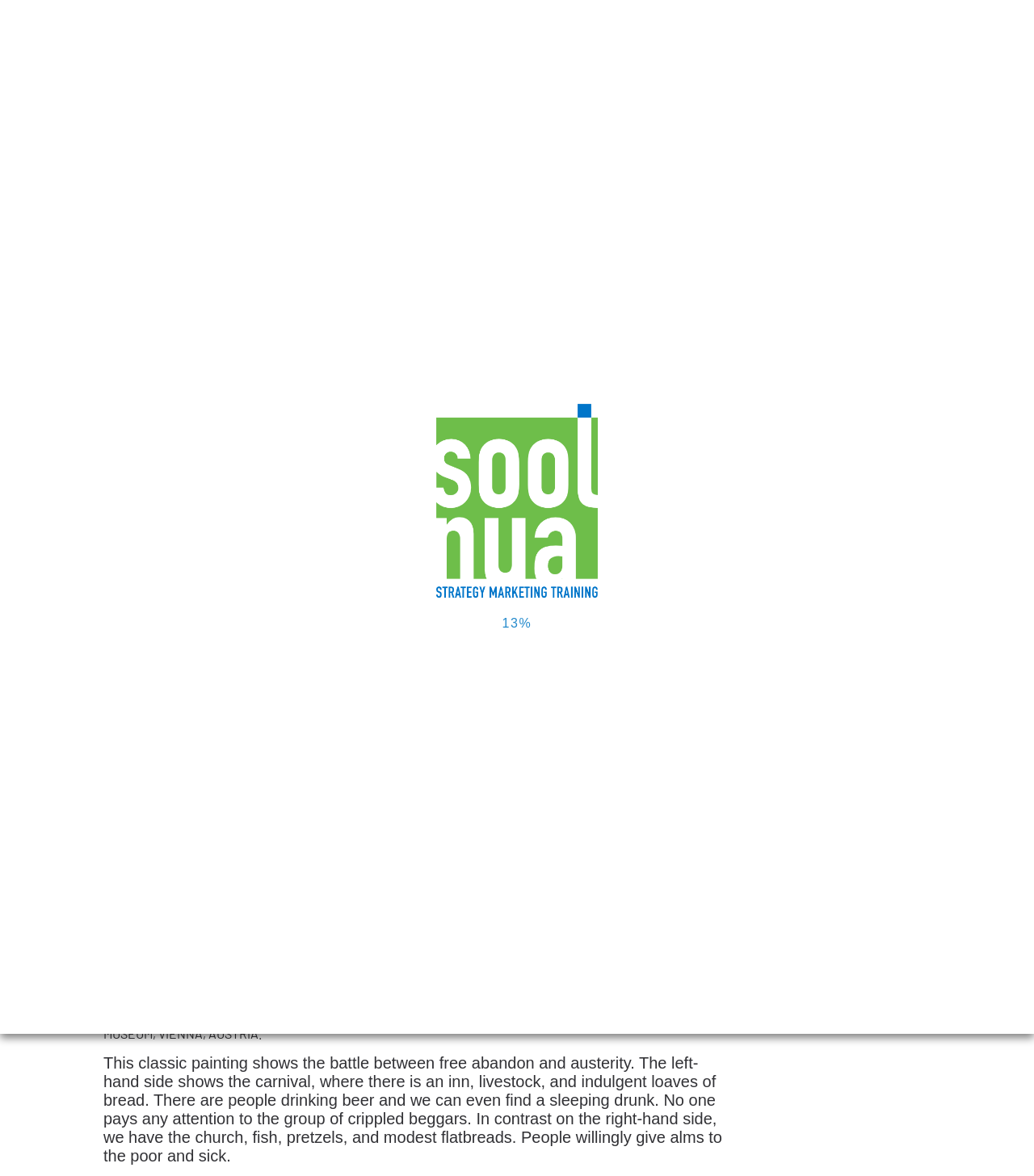From the details in the image, provide a thorough response to the question: What is the purpose of Carnival?

According to the webpage, Carnival is 'also a reversal ritual, in which social roles are reversed and norms about desired behavior are suspended.' This suggests that one of the purposes of Carnival is to serve as a reversal ritual.